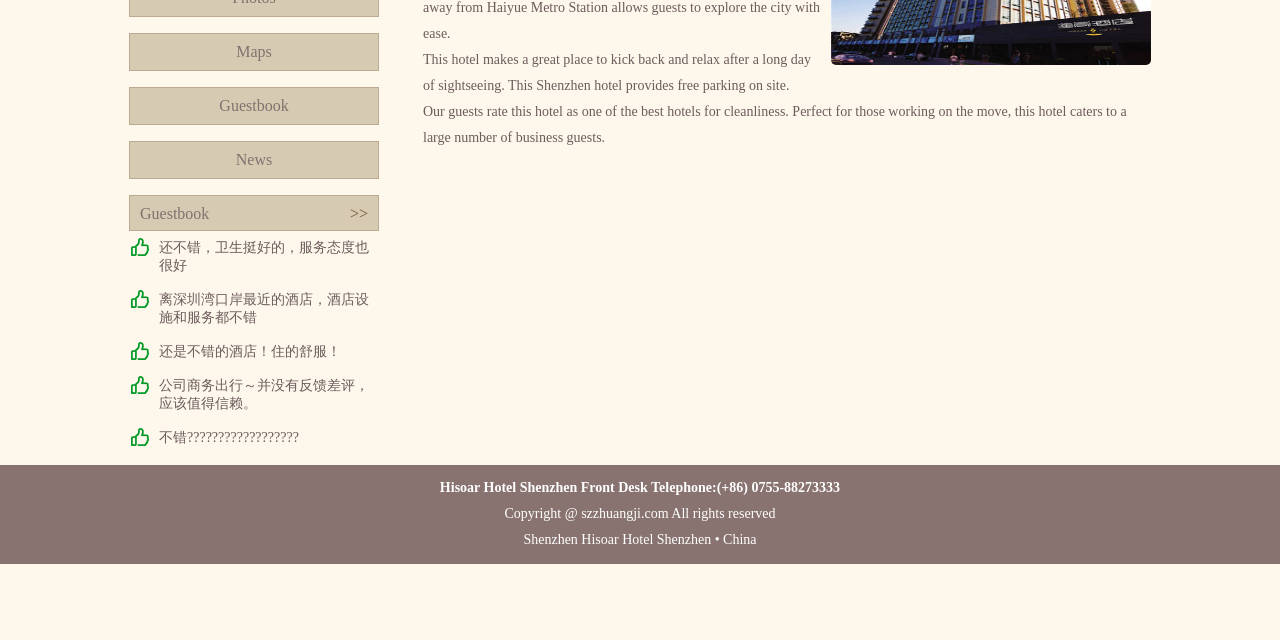Bounding box coordinates are specified in the format (top-left x, top-left y, bottom-right x, bottom-right y). All values are floating point numbers bounded between 0 and 1. Please provide the bounding box coordinate of the region this sentence describes: News

[0.101, 0.22, 0.296, 0.28]